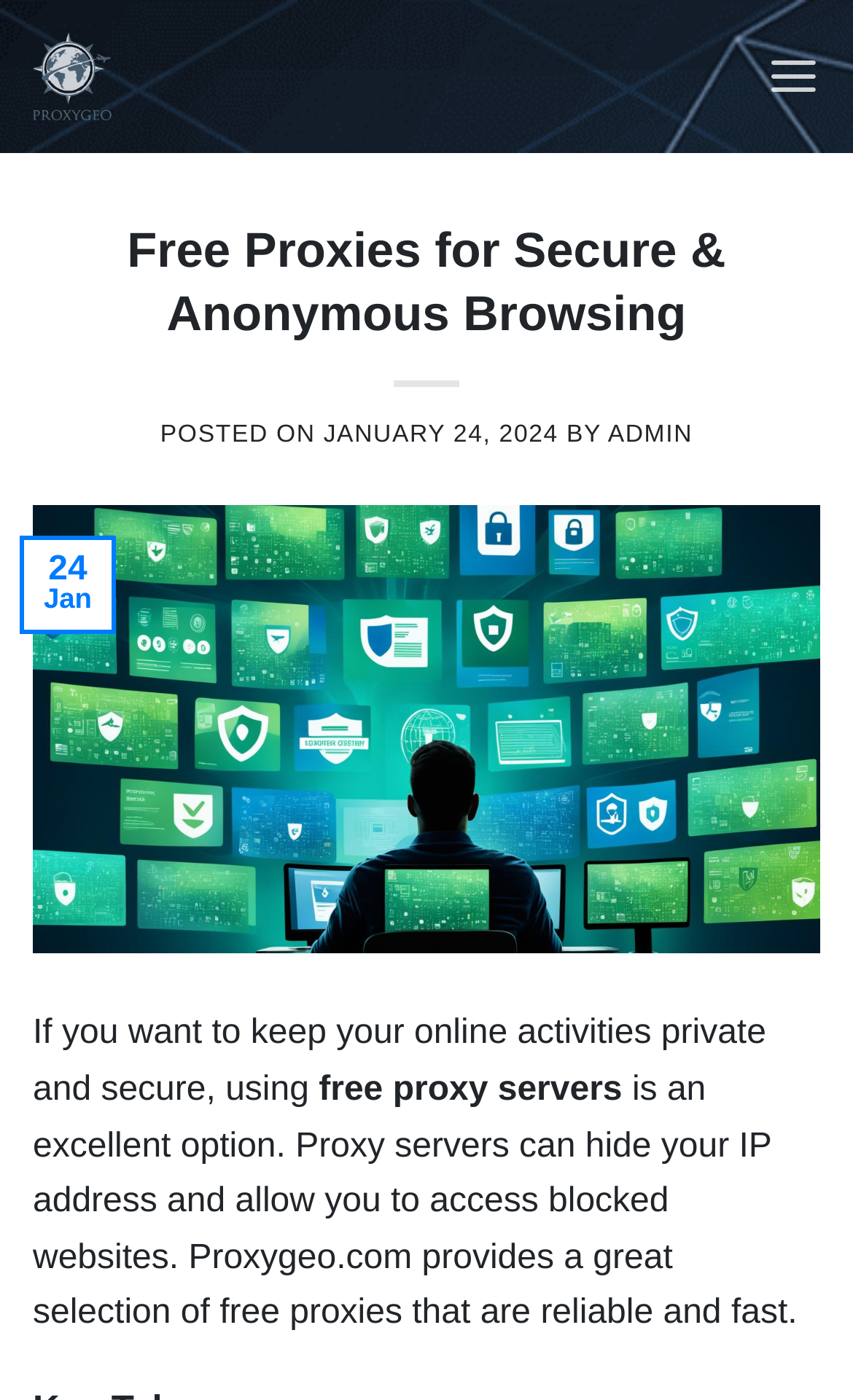What is the alert message on the webpage?
Based on the image, provide a one-word or brief-phrase response.

Content Is Protected!!!